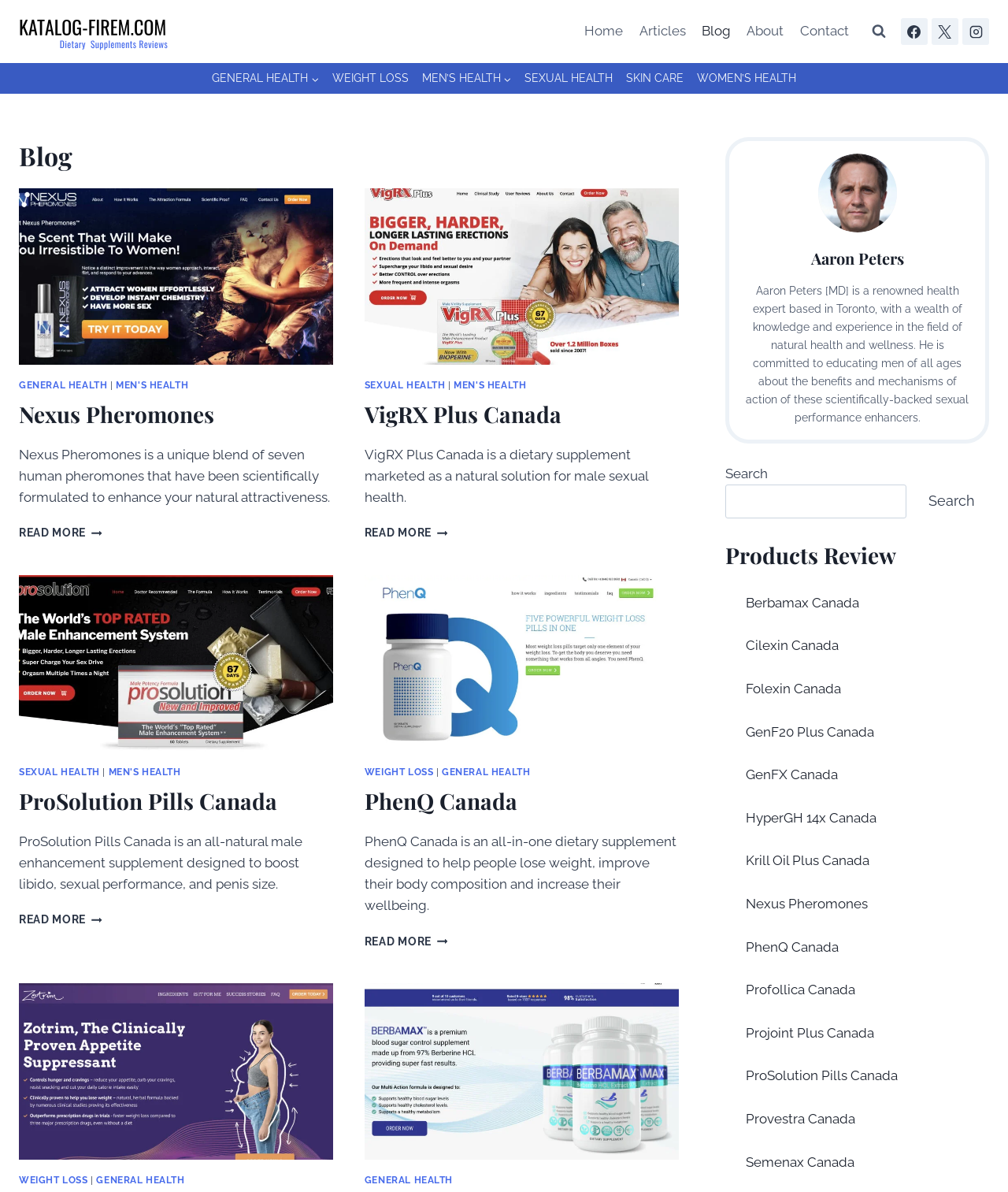Provide the bounding box coordinates of the area you need to click to execute the following instruction: "Read more about Nexus Pheromones".

[0.019, 0.442, 0.101, 0.452]